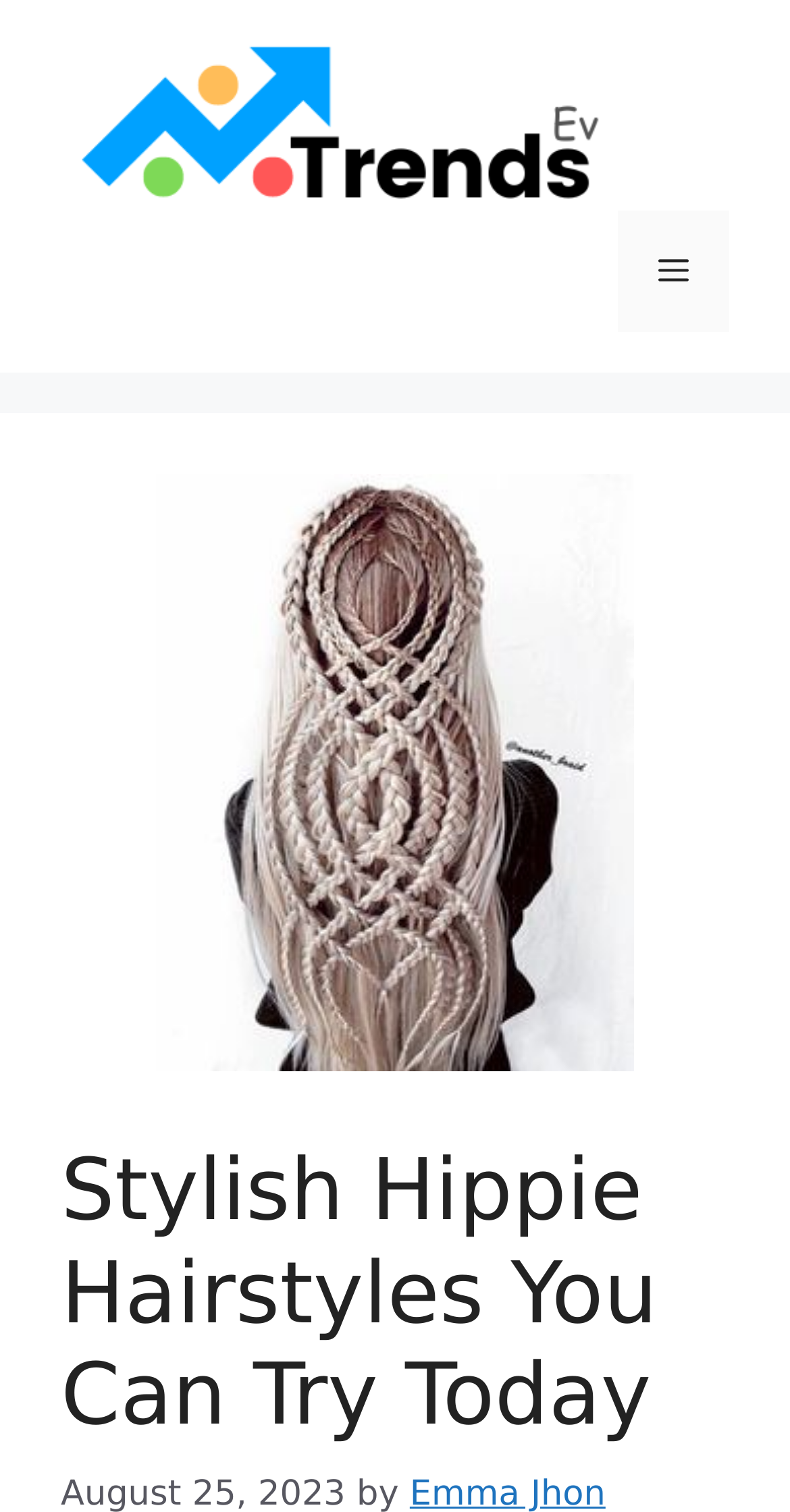Find the UI element described as: "Menu" and predict its bounding box coordinates. Ensure the coordinates are four float numbers between 0 and 1, [left, top, right, bottom].

[0.782, 0.14, 0.923, 0.22]